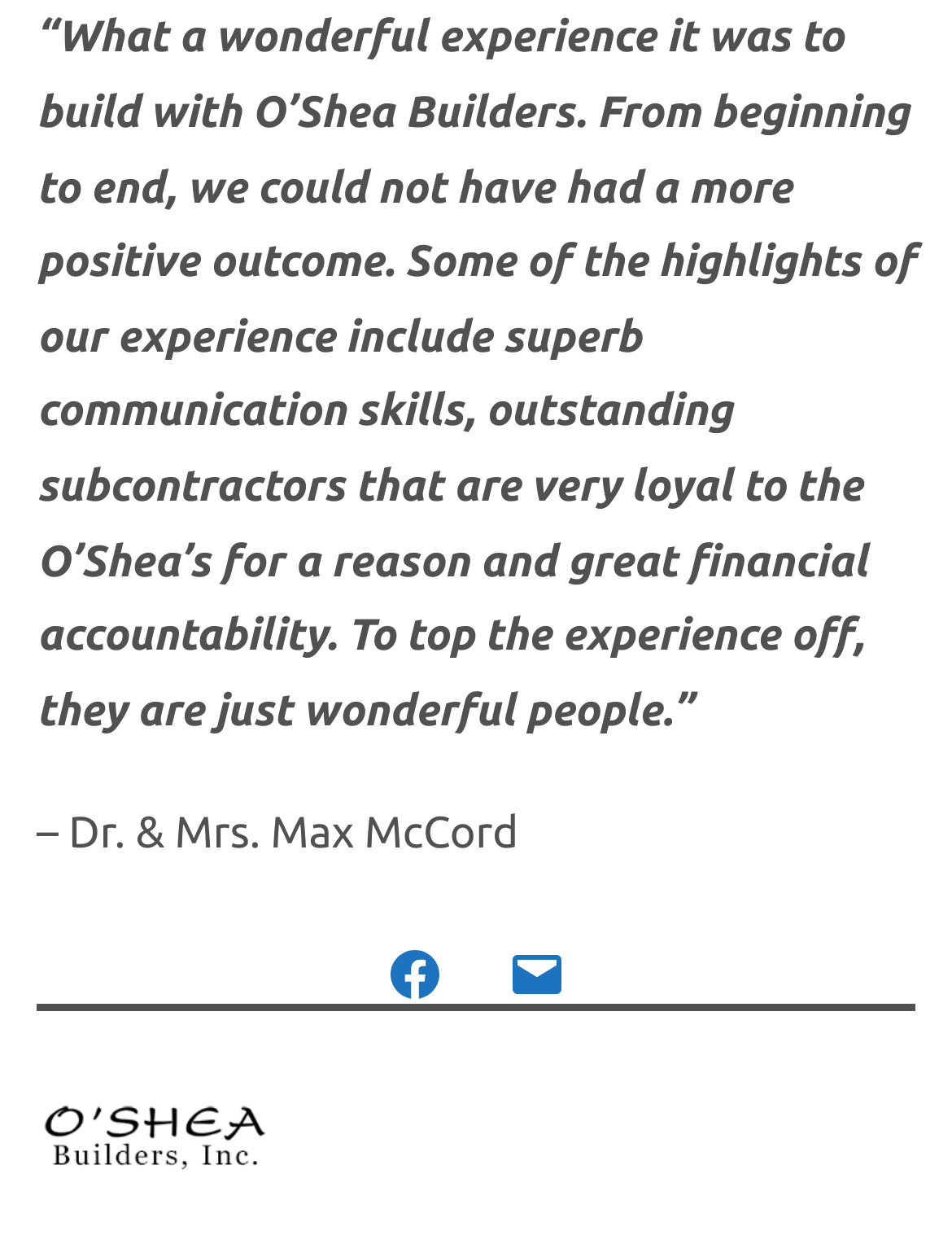What is the profession of the person quoted?
Please give a detailed and elaborate answer to the question.

The quote is attributed to 'Dr. & Mrs. Max McCord', suggesting that Dr. Max McCord is a medical doctor.